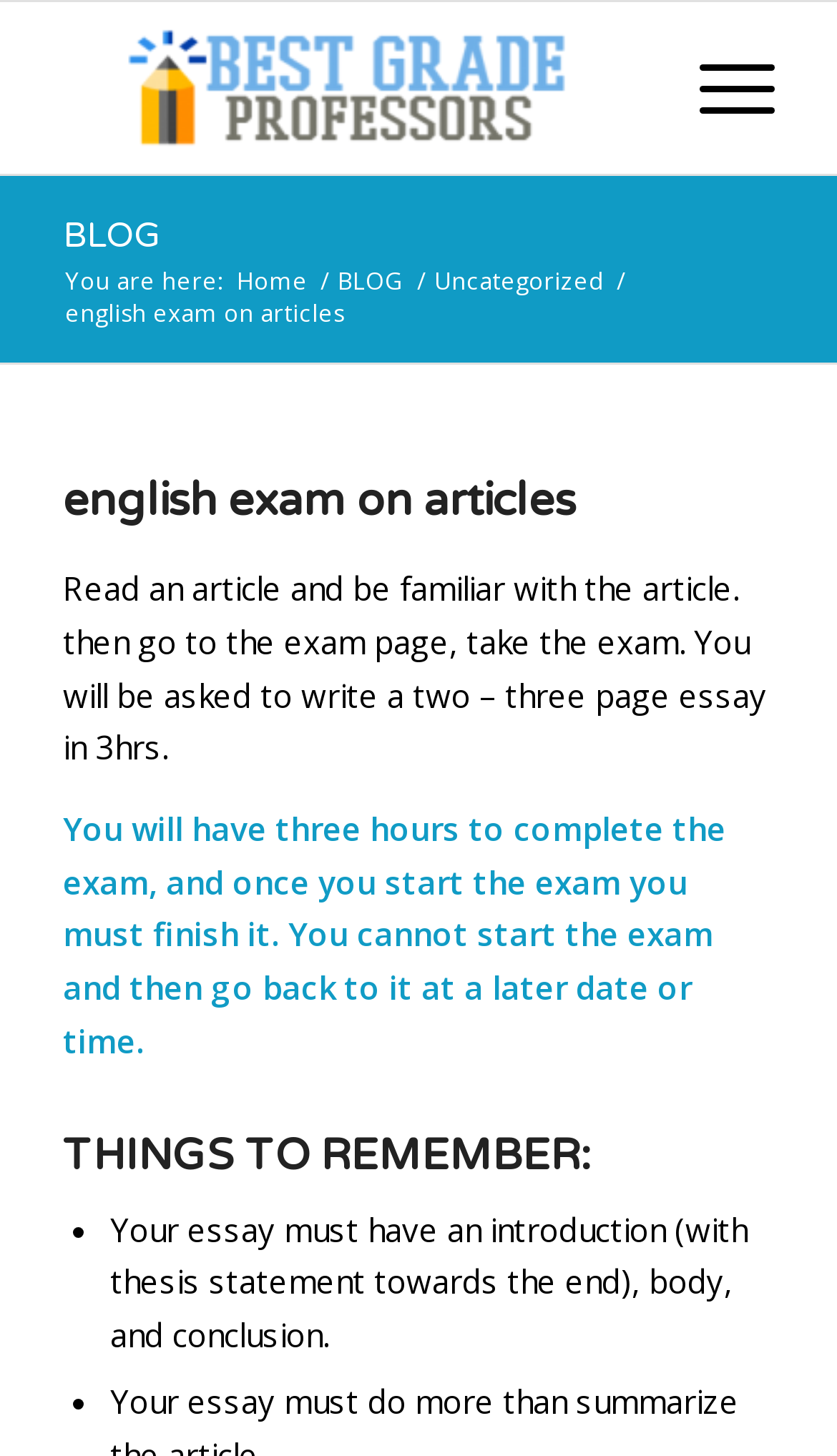Create a detailed summary of all the visual and textual information on the webpage.

The webpage appears to be an article page for an English exam, specifically focused on articles. At the top left corner, there is a logo image and a link to the website "bestgradeprofessors.com". Next to it, there is a link to the "BLOG" section. 

Below the logo, there is a navigation menu with links to "Home", "BLOG", and "Uncategorized" categories. The current page is indicated by the text "You are here:" followed by a breadcrumb trail showing the path to the current article, "english exam on articles".

The main content of the page is divided into sections. The first section has a heading "english exam on articles" and a brief instruction that reads, "Read an article and be familiar with the article. then go to the exam page, take the exam. You will be asked to write a two – three page essay in 3hrs." 

Below this section, there is another paragraph of text that explains the exam rules, stating that the exam must be completed within three hours and cannot be revisited later. 

The next section is headed "THINGS TO REMEMBER:" and contains a list of important points to keep in mind while taking the exam. The list includes a single item, "Your essay must have an introduction (with thesis statement towards the end), body, and conclusion."